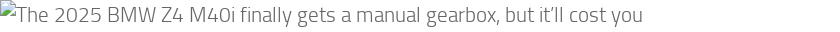What is the price of the 'Handschalter' package?
Please give a detailed and thorough answer to the question, covering all relevant points.

The price of the 'Handschalter' package can be found in the caption, which mentions that it comes with a '$3,500 price tag'.